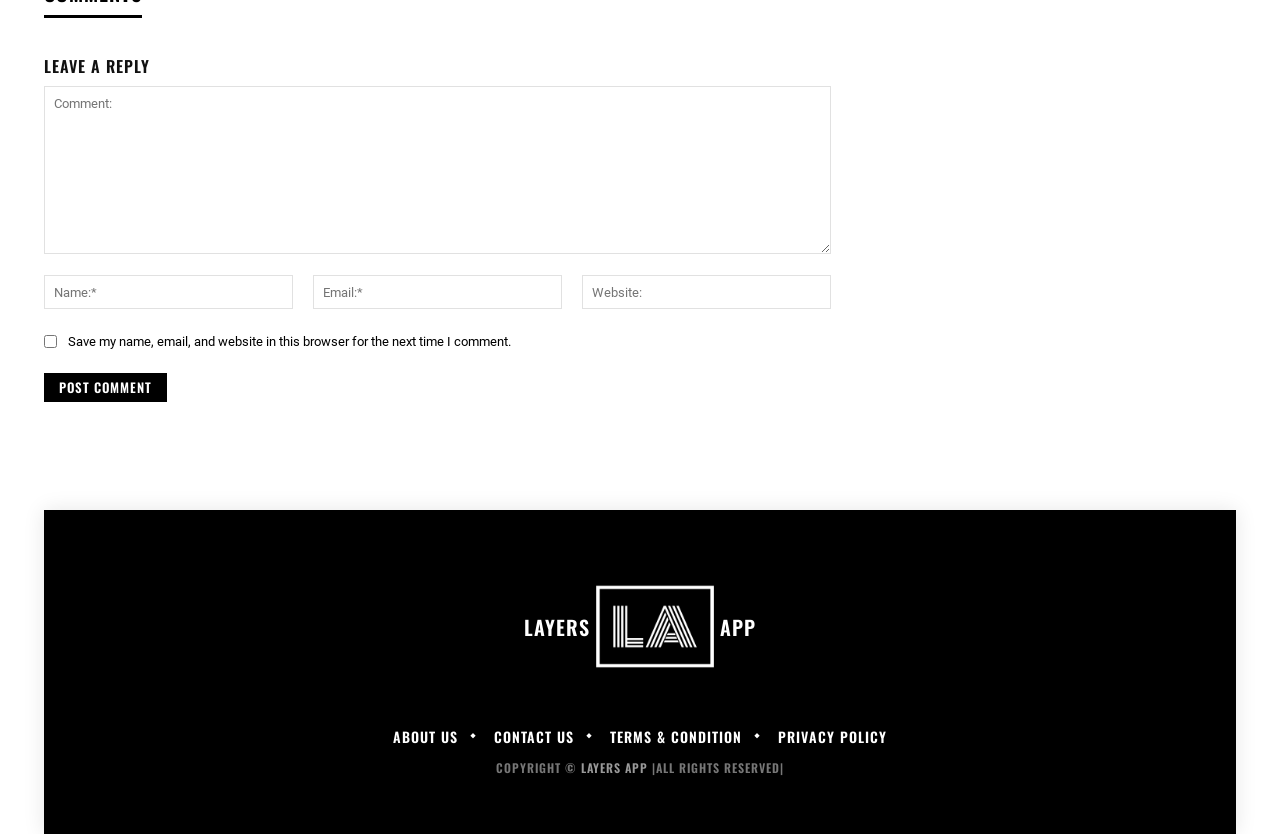Please respond to the question with a concise word or phrase:
What is the copyright information?

COPYRIGHT © LAYERS APP